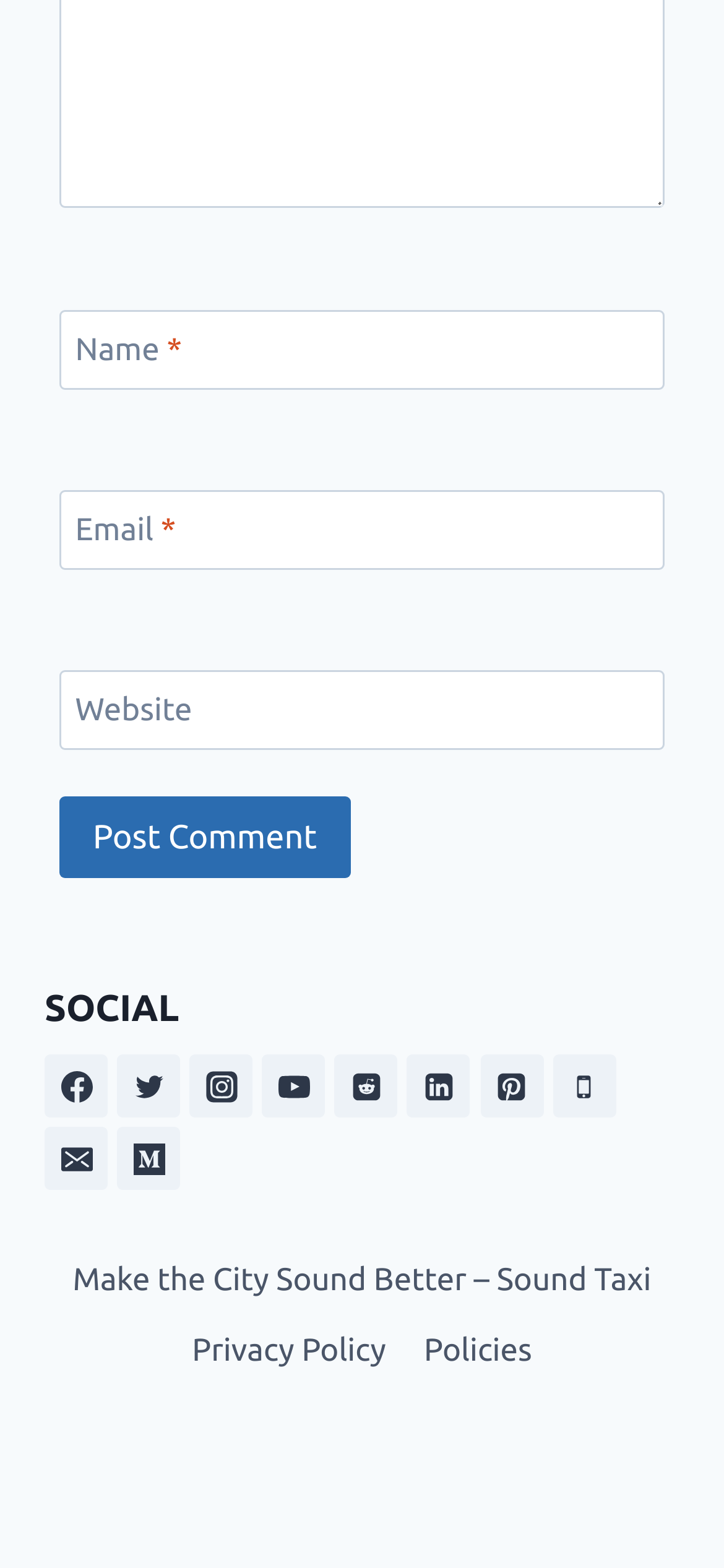What is the section below the social media links?
Please respond to the question thoroughly and include all relevant details.

The section below the social media links is a navigation menu, labeled as 'Footer Navigation', which contains links to other pages on the website, such as 'Make the City Sound Better – Sound Taxi', 'Privacy Policy', and 'Policies'.